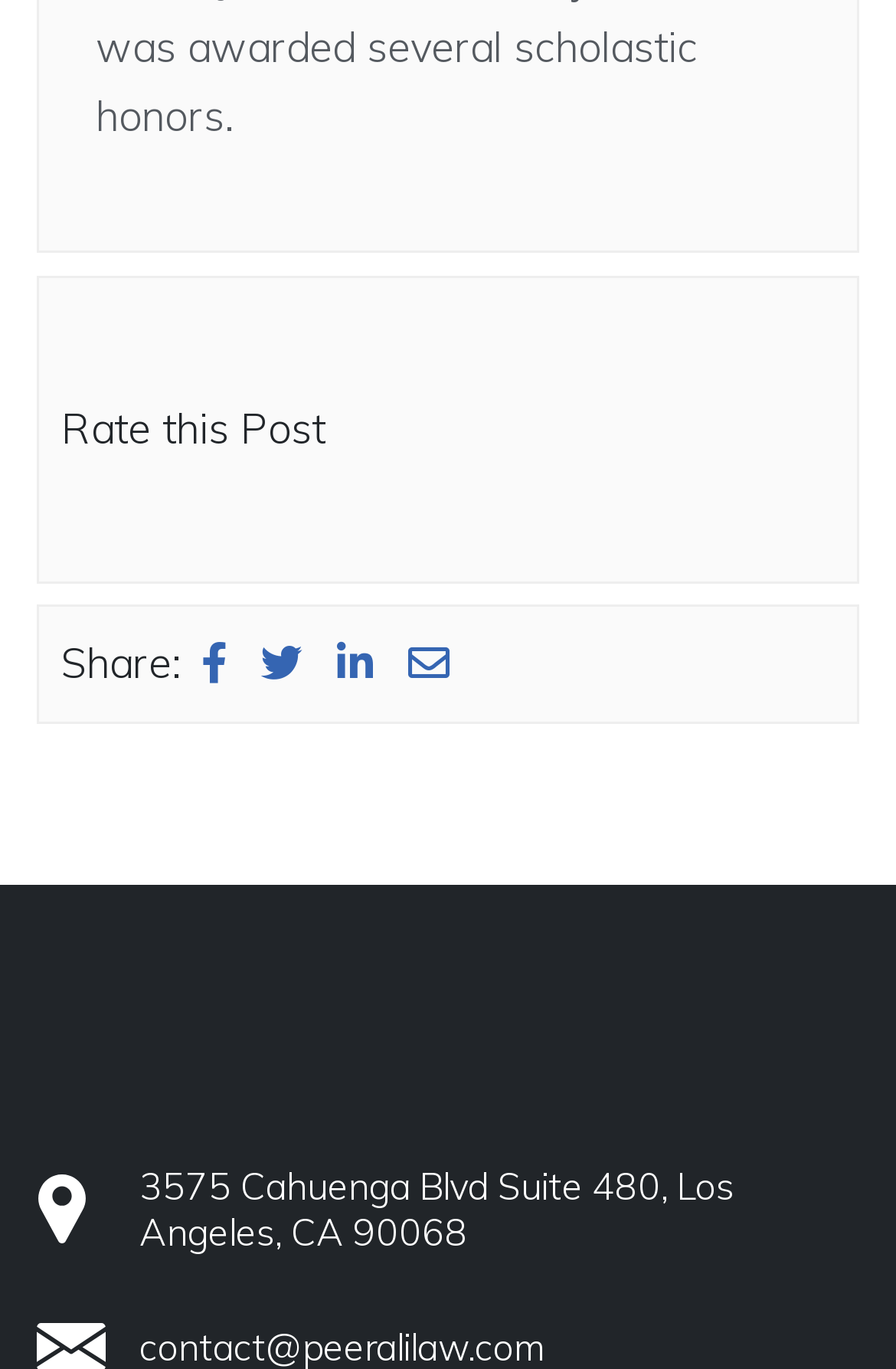Identify the bounding box coordinates of the element that should be clicked to fulfill this task: "Share on Facebook". The coordinates should be provided as four float numbers between 0 and 1, i.e., [left, top, right, bottom].

[0.291, 0.465, 0.337, 0.503]